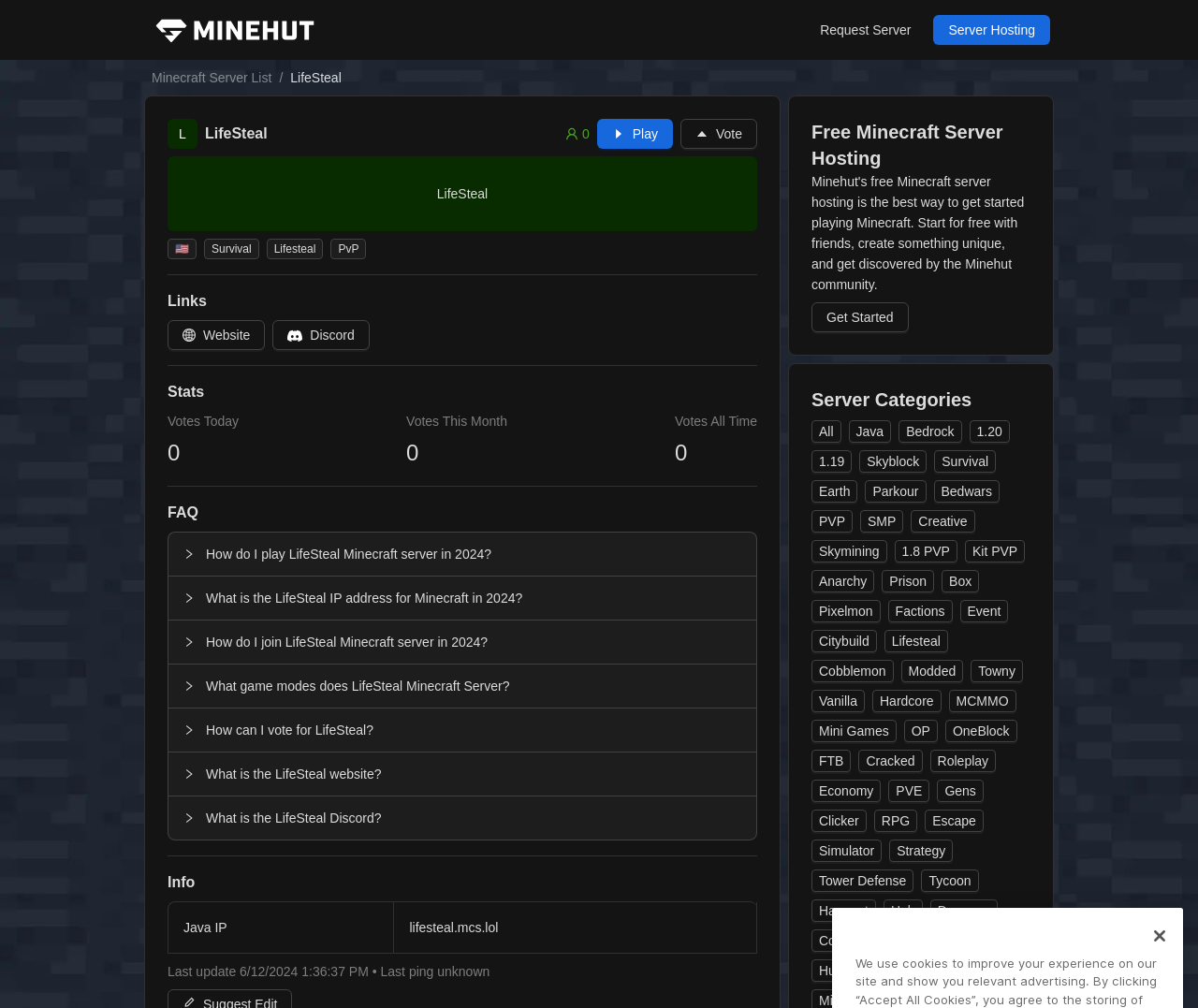Locate the bounding box of the UI element based on this description: "Fair Use and DMCA". Provide four float numbers between 0 and 1 as [left, top, right, bottom].

None